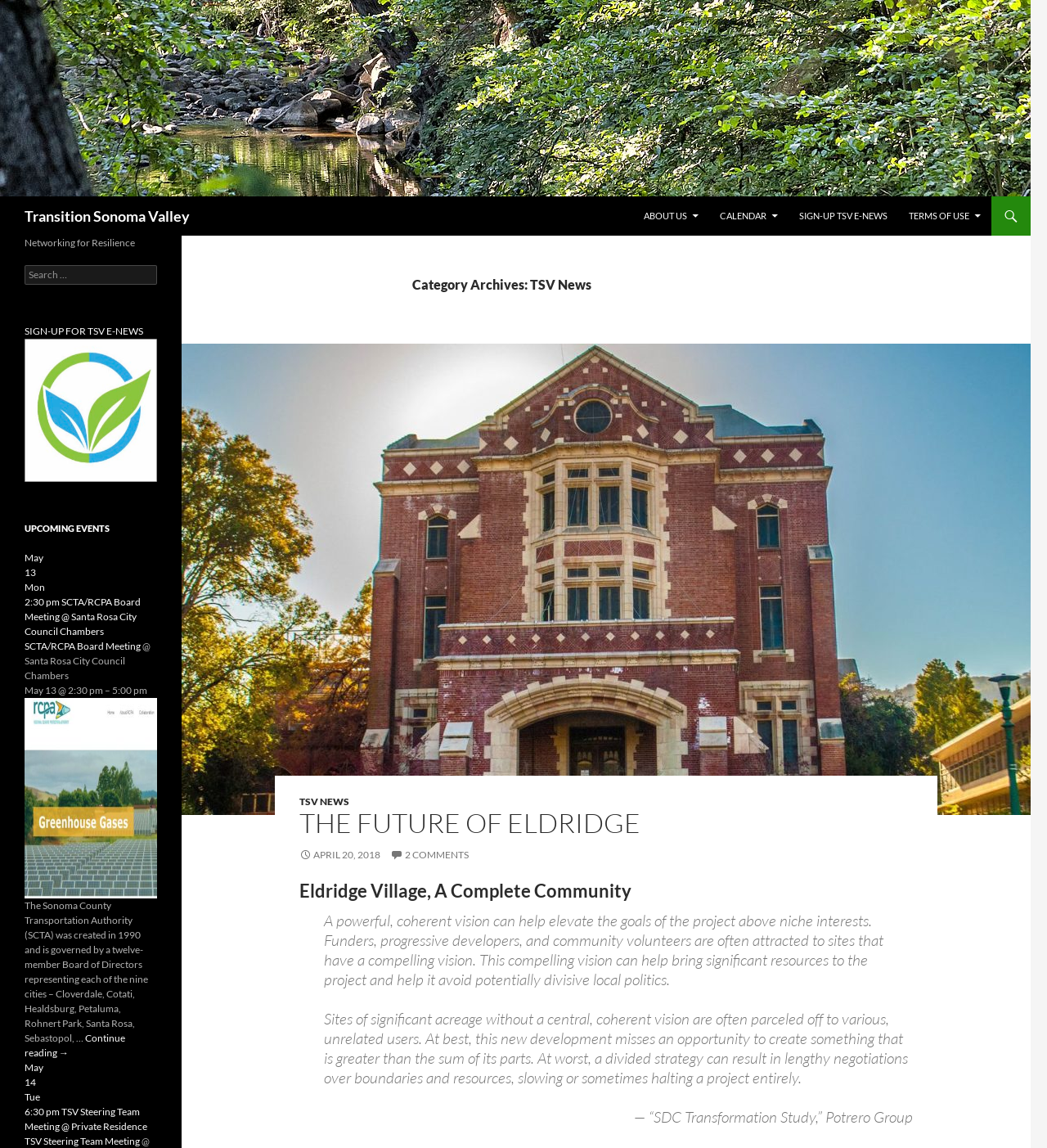How many upcoming events are listed?
Based on the image, answer the question with as much detail as possible.

The upcoming events are listed in the section titled 'UPCOMING EVENTS'. There are two events listed, one on May 13 and one on May 14. The events are displayed with their dates, times, and descriptions.